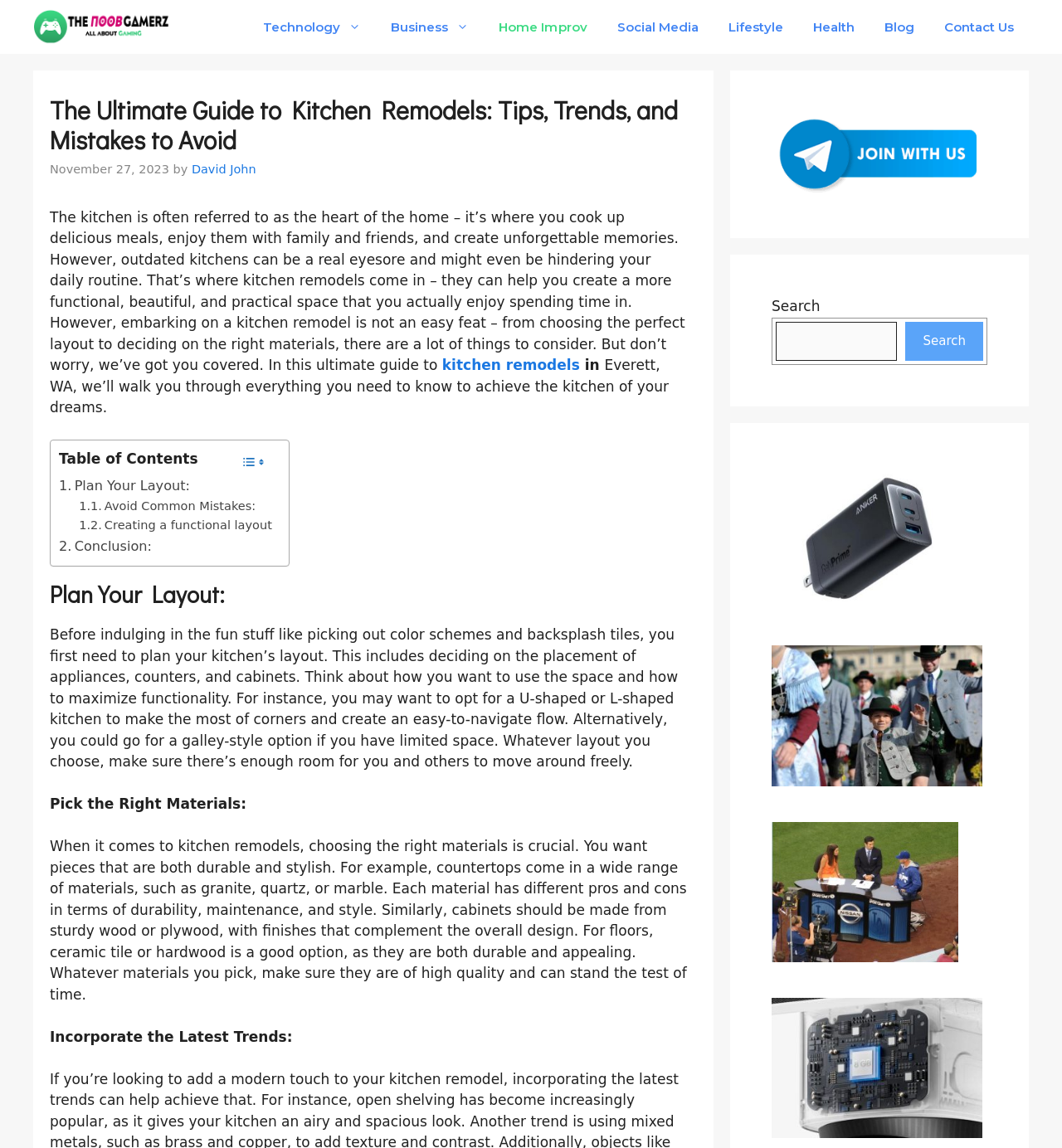Identify the bounding box of the UI element described as follows: "parent_node: Search name="s"". Provide the coordinates as four float numbers in the range of 0 to 1 [left, top, right, bottom].

[0.73, 0.28, 0.845, 0.314]